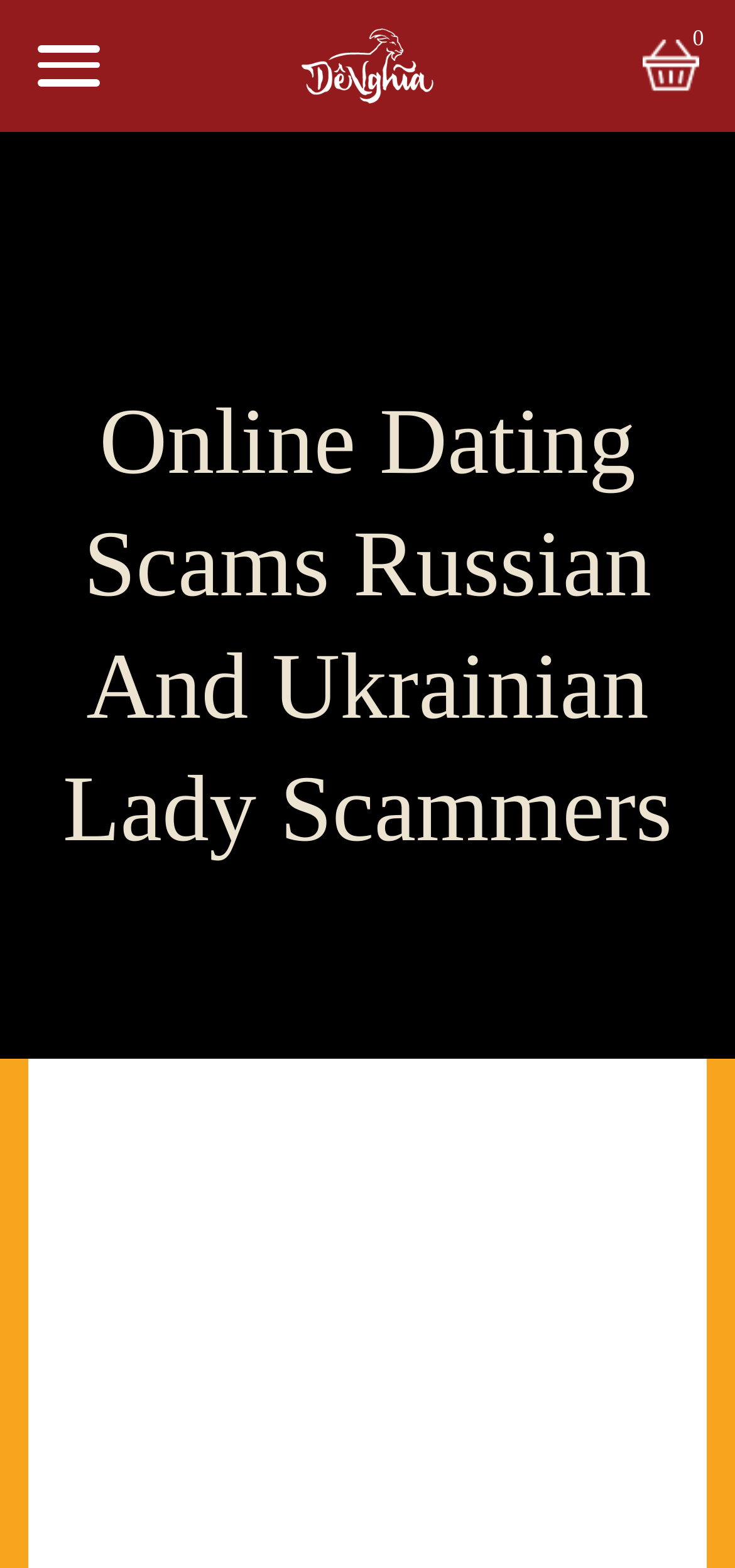What is the position of the logo?
Observe the image and answer the question with a one-word or short phrase response.

Top center